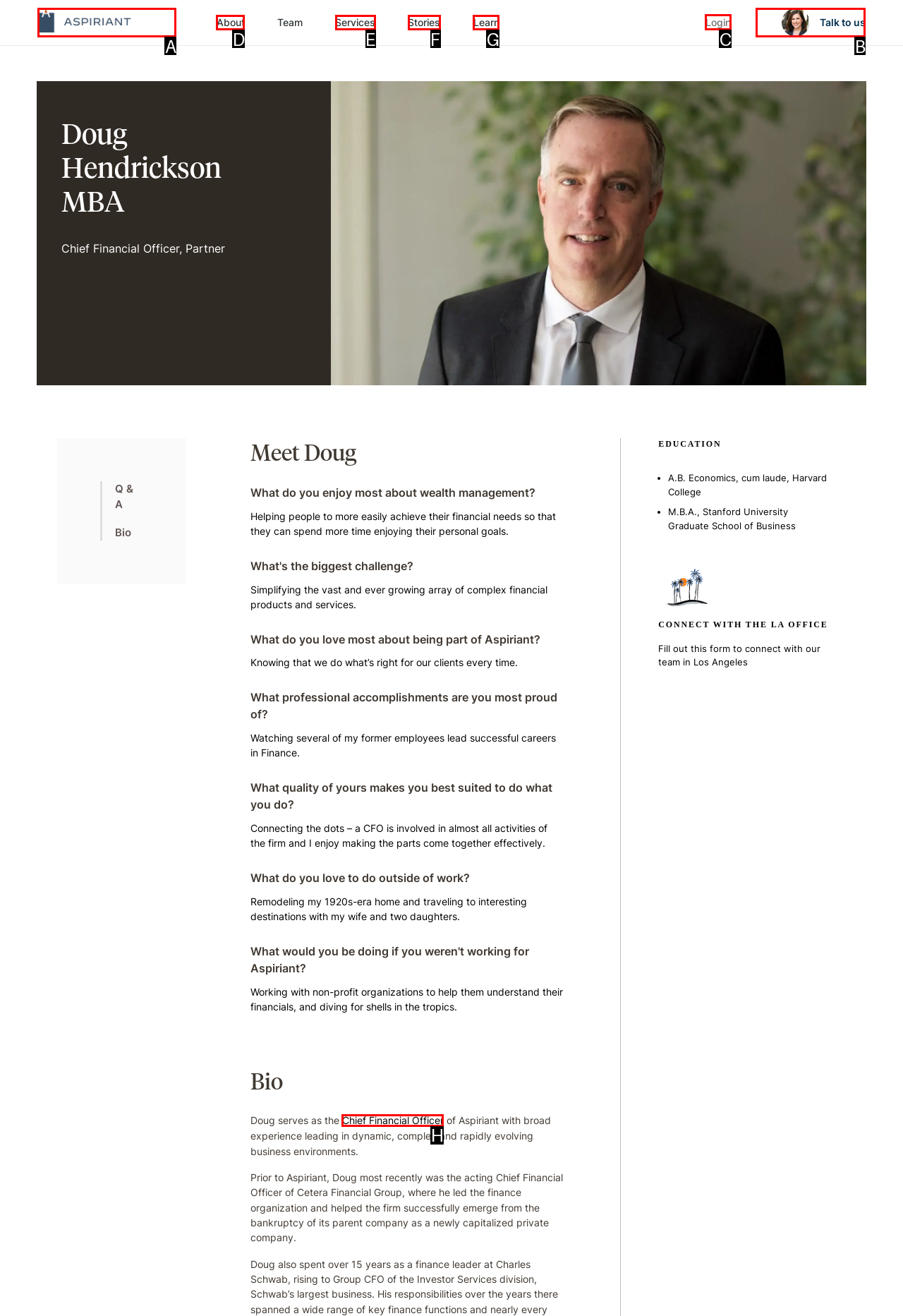Tell me the correct option to click for this task: Login to the system
Write down the option's letter from the given choices.

C